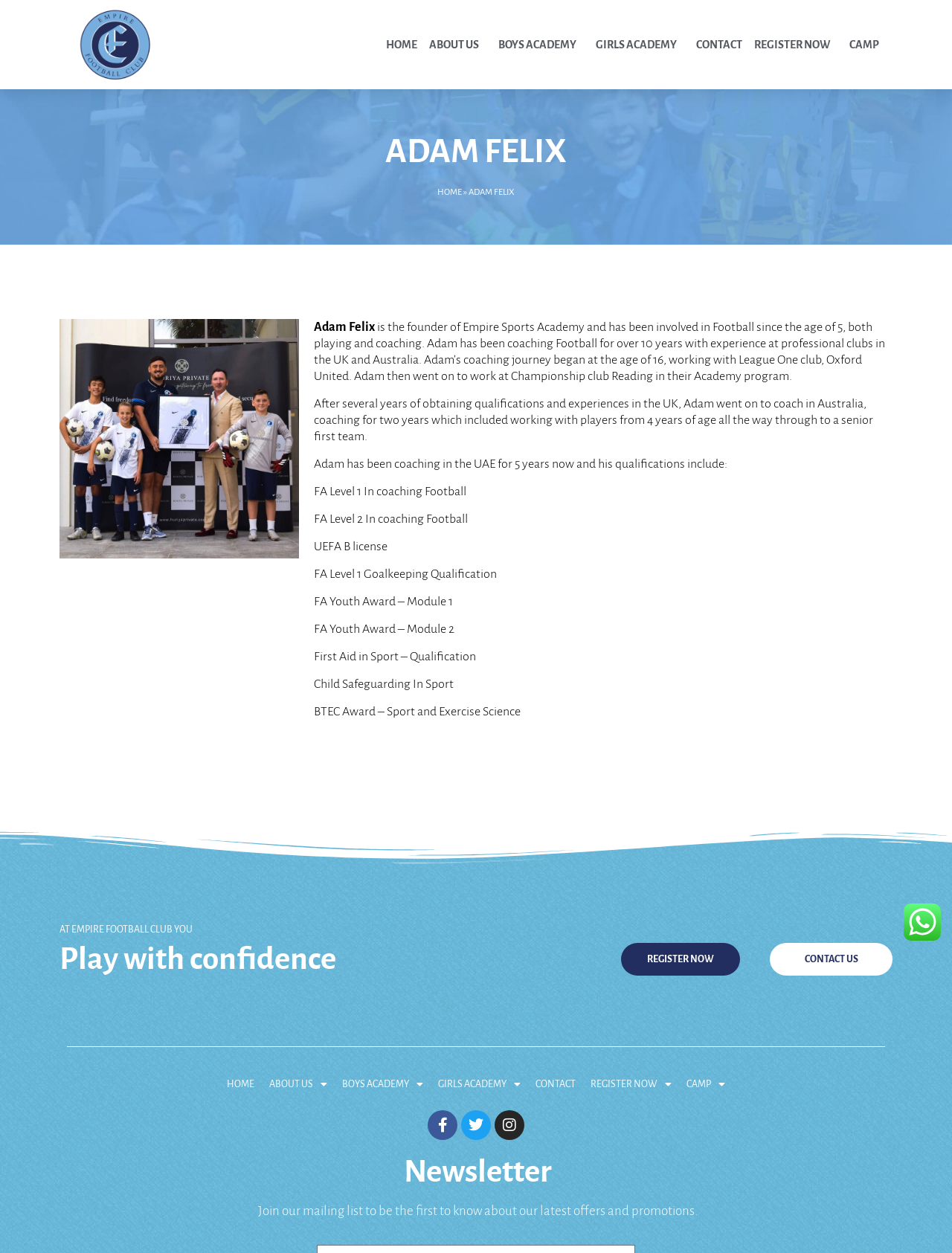Provide your answer in a single word or phrase: 
What is the purpose of the 'REGISTER NOW' button?

To register for Empire Football Club